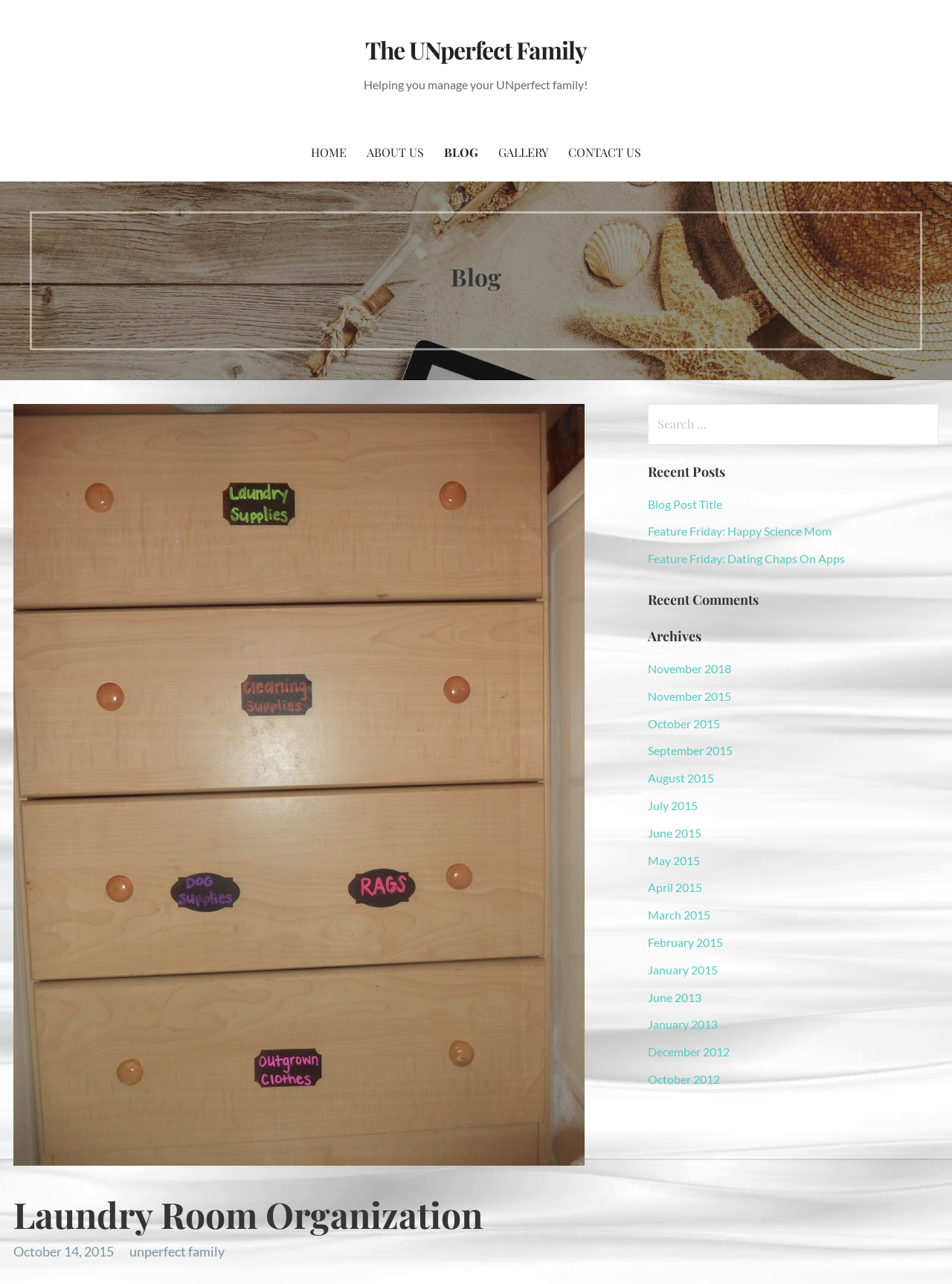Look at the image and answer the question in detail:
What is the topic of the blog post?

The topic of the blog post can be found in the heading section of the webpage, where it says 'Laundry Room Organization' in a heading format.